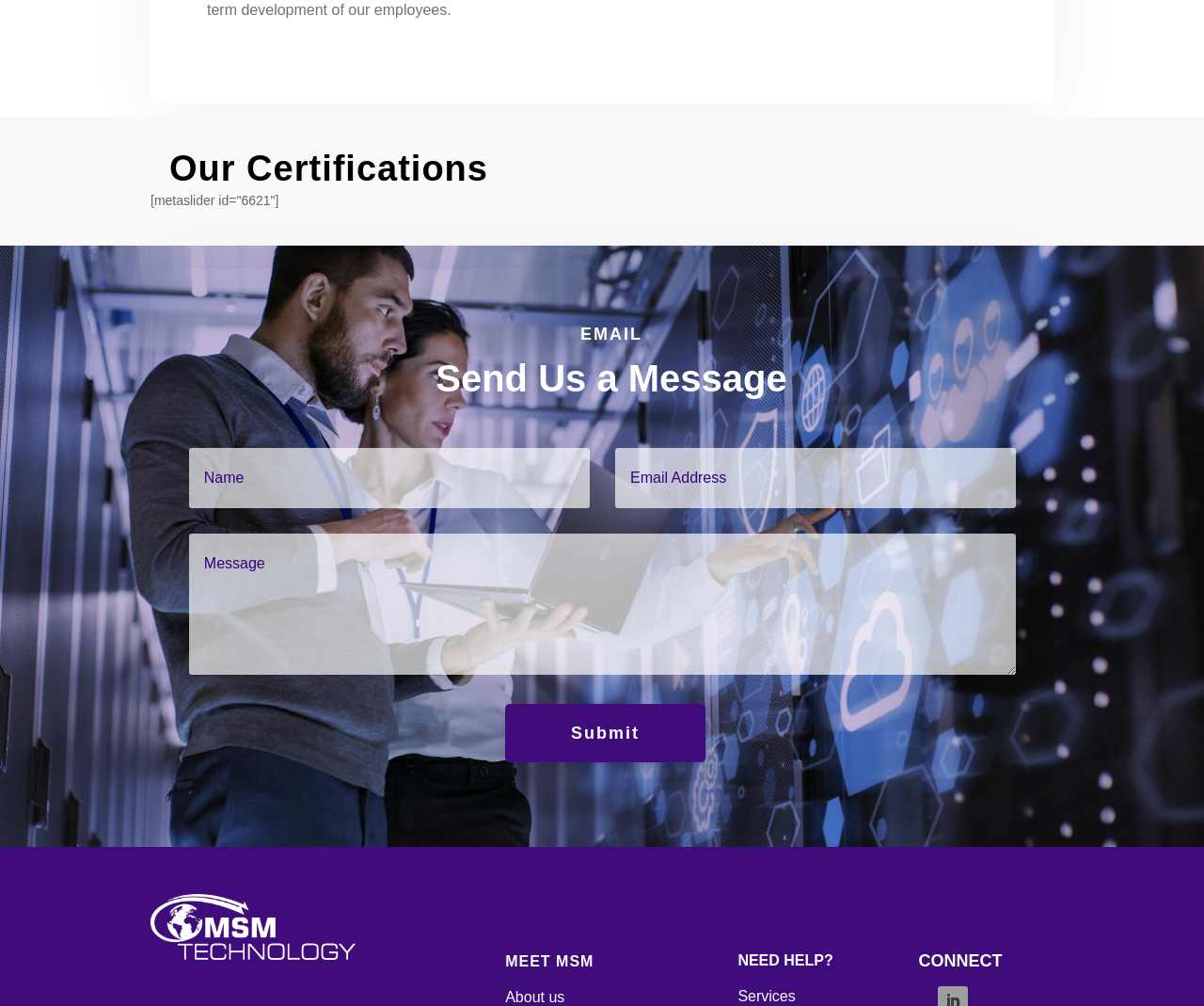Provide a one-word or short-phrase response to the question:
What are the main sections of the webpage?

Certifications, Contact, About, Services, Connect